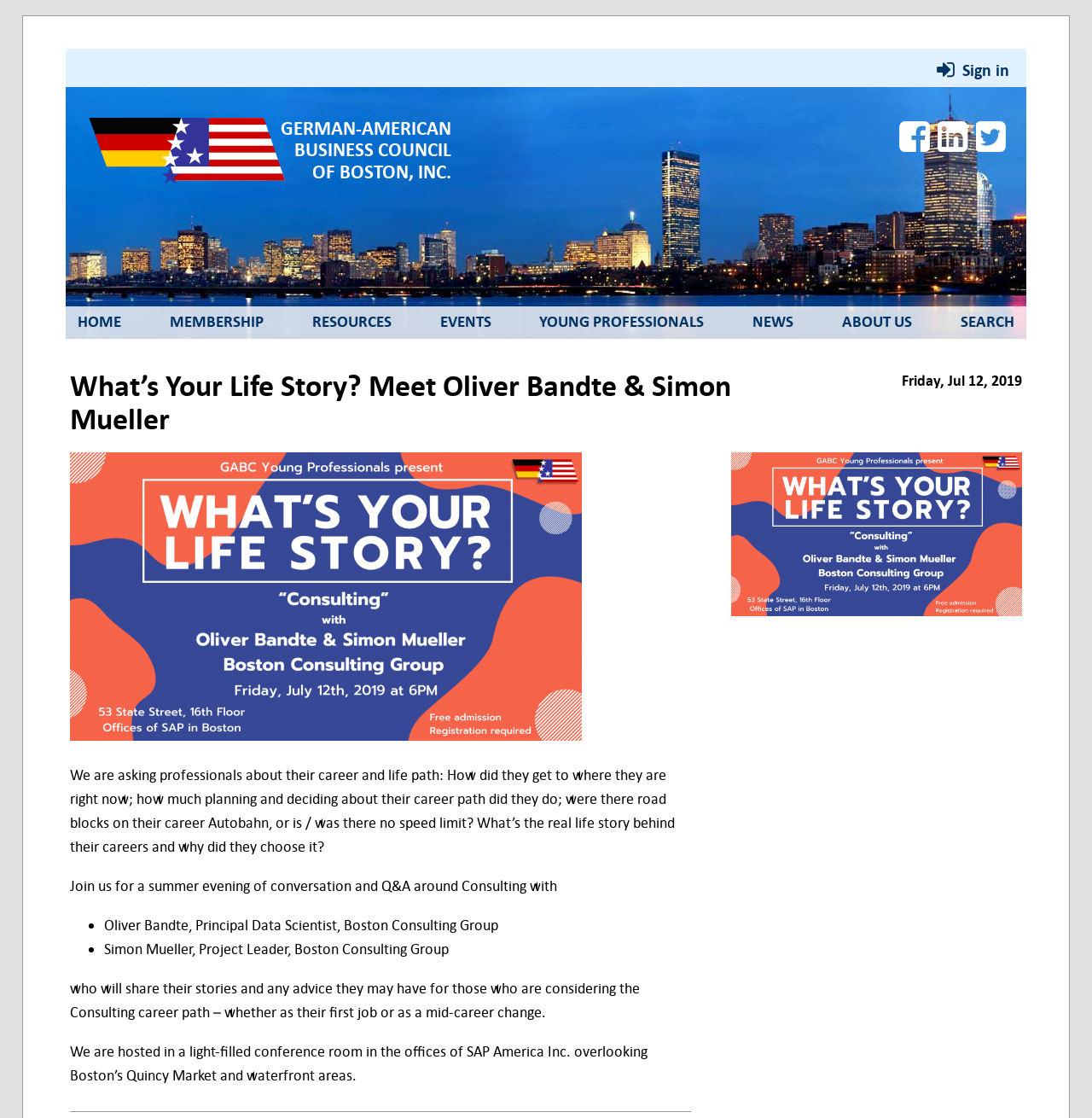Locate the bounding box of the UI element described by: "Young Professionals" in the given webpage screenshot.

[0.487, 0.274, 0.652, 0.303]